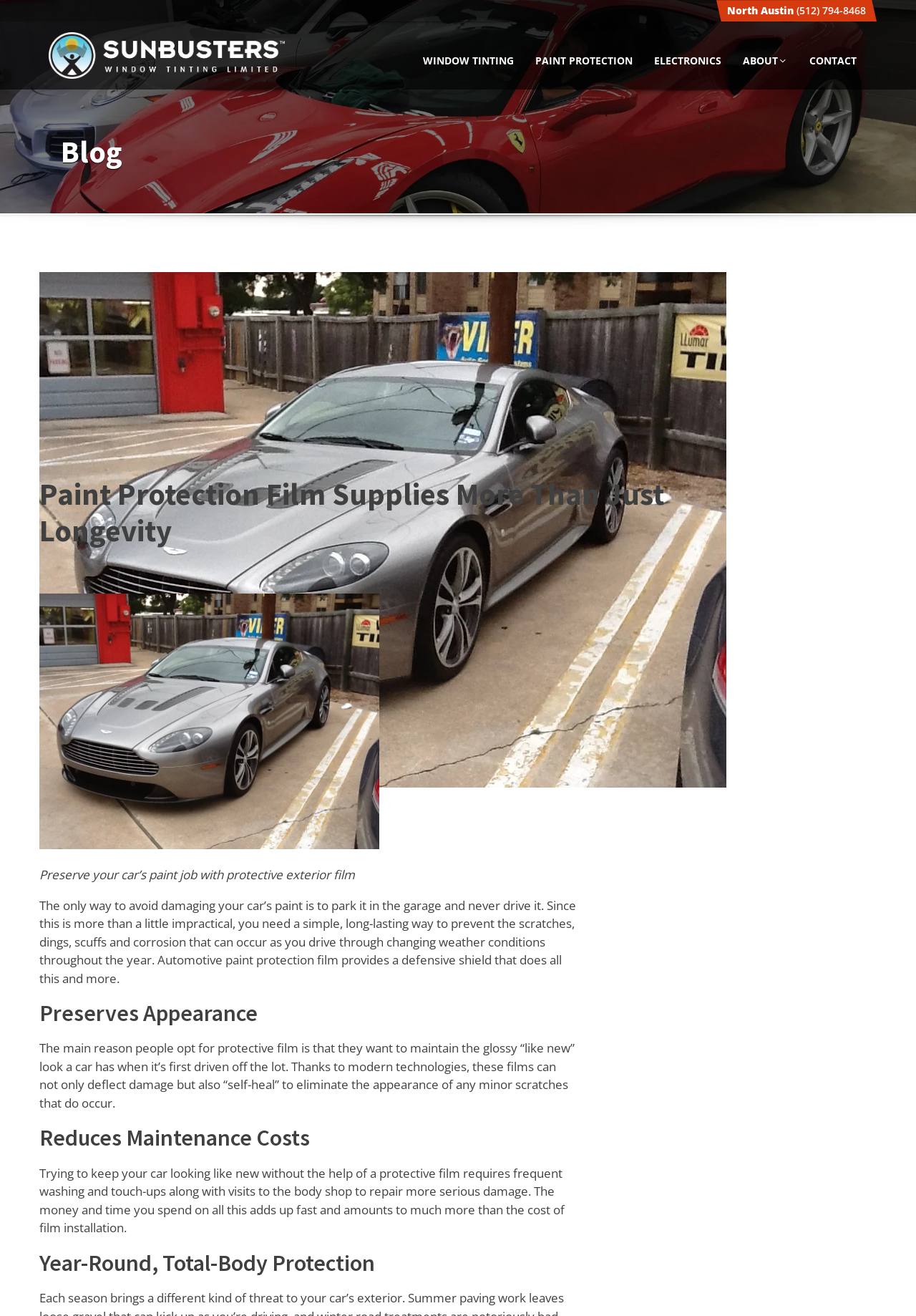Using the information in the image, give a comprehensive answer to the question: 
What is the benefit of using paint protection film in terms of maintenance costs?

According to the text, using paint protection film reduces the need for frequent washing and touch-ups, as well as visits to the body shop to repair damage, which saves money and time.